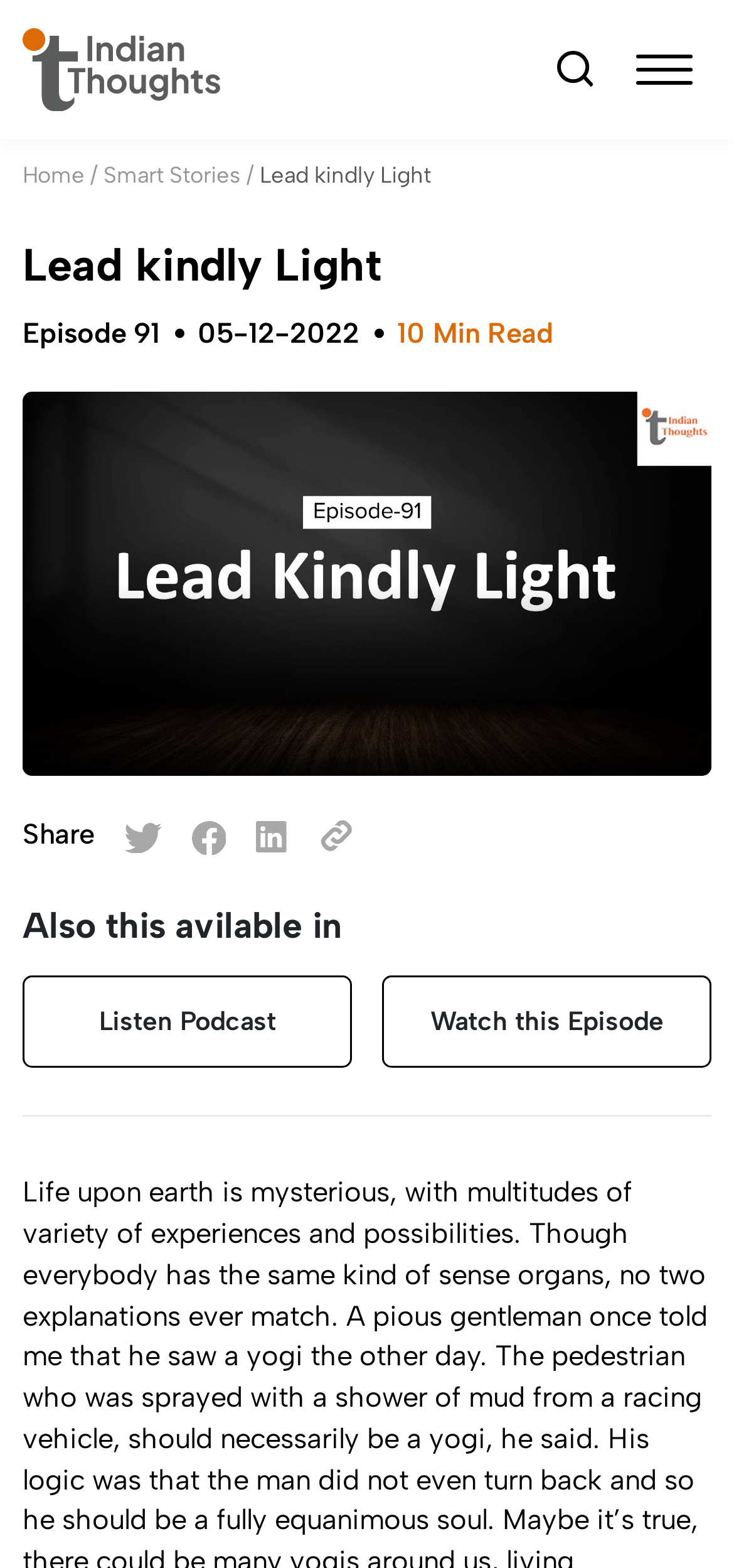Locate the bounding box coordinates of the clickable region necessary to complete the following instruction: "Listen to the podcast". Provide the coordinates in the format of four float numbers between 0 and 1, i.e., [left, top, right, bottom].

[0.031, 0.623, 0.479, 0.681]